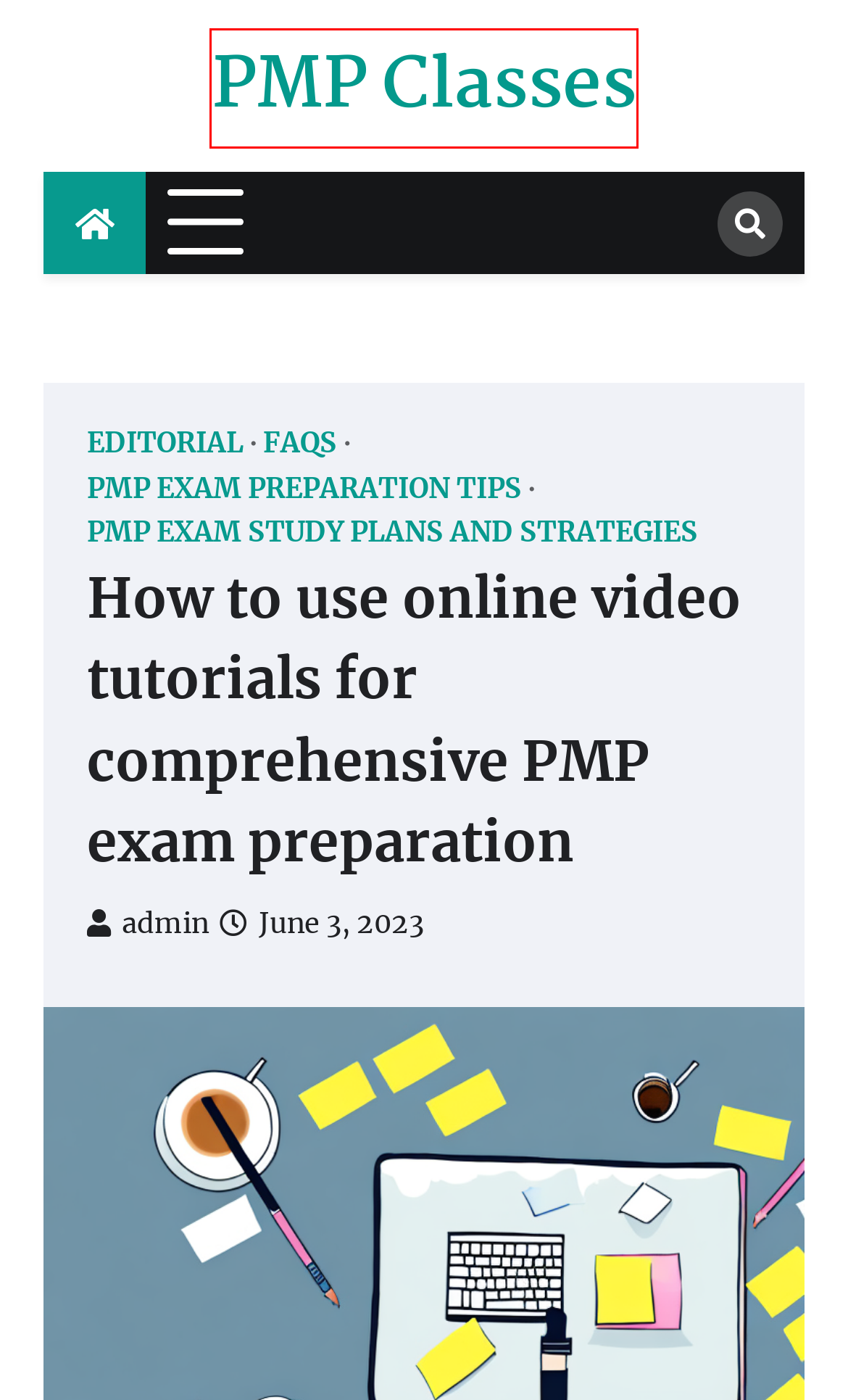You are provided with a screenshot of a webpage where a red rectangle bounding box surrounds an element. Choose the description that best matches the new webpage after clicking the element in the red bounding box. Here are the choices:
A. PMP Exam Study Plans and Strategies – PMP Classes
B. Editorial – PMP Classes
C. PMP Exam Preparation Tips – PMP Classes
D. Ascendoor » Themes, Plugins, Support, Customizations
E. PMP Classes
F. How to develop strong ethics and professional conduct for the PMP exam – PMP Classes
G. FAQs – PMP Classes
H. admin – PMP Classes

E